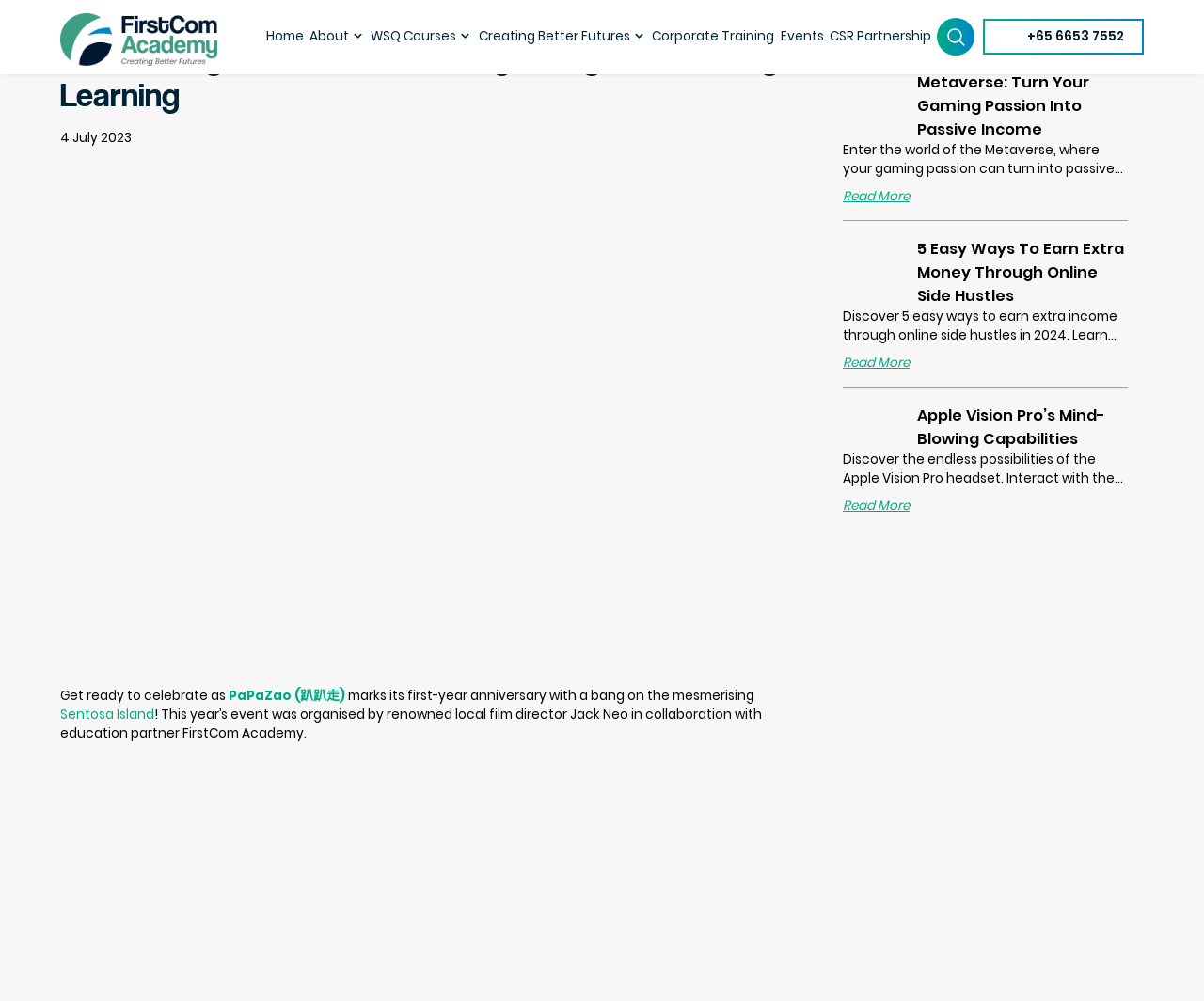Explain the contents of the webpage comprehensively.

This webpage is about PaPaZao, a community that promotes healthy living and lifelong learning. At the top, there is a navigation menu with links to "Home", "About", "WSQ Courses", "Creating Better Futures", "Corporate Training", "Events", and "CSR Partnership". Next to the navigation menu, there is a search box.

Below the navigation menu, there is a large image that spans almost the entire width of the page, with a heading that reads "PaPaZao (老朋友趴趴走) at Sentosa 2023: Celebrating One Year of Healthy Living and Lifelong Learning". To the left of the image, there is a date "4 July 2023" and a brief description of the event.

The main content of the page is divided into two sections. On the left, there is a section that describes the PaPaZao event, which was organized by Jack Neo and FirstCom Academy. The text explains that the event marks the first-year anniversary of PaPaZao and describes the collaboration between Jack Neo and FirstCom Academy.

On the right, there is a section titled "Recent Posts" that features three articles. Each article has a link, an image, and a brief summary. The articles are about earning passive income through gaming, online side hustles, and the capabilities of the Apple Vision Pro headset.